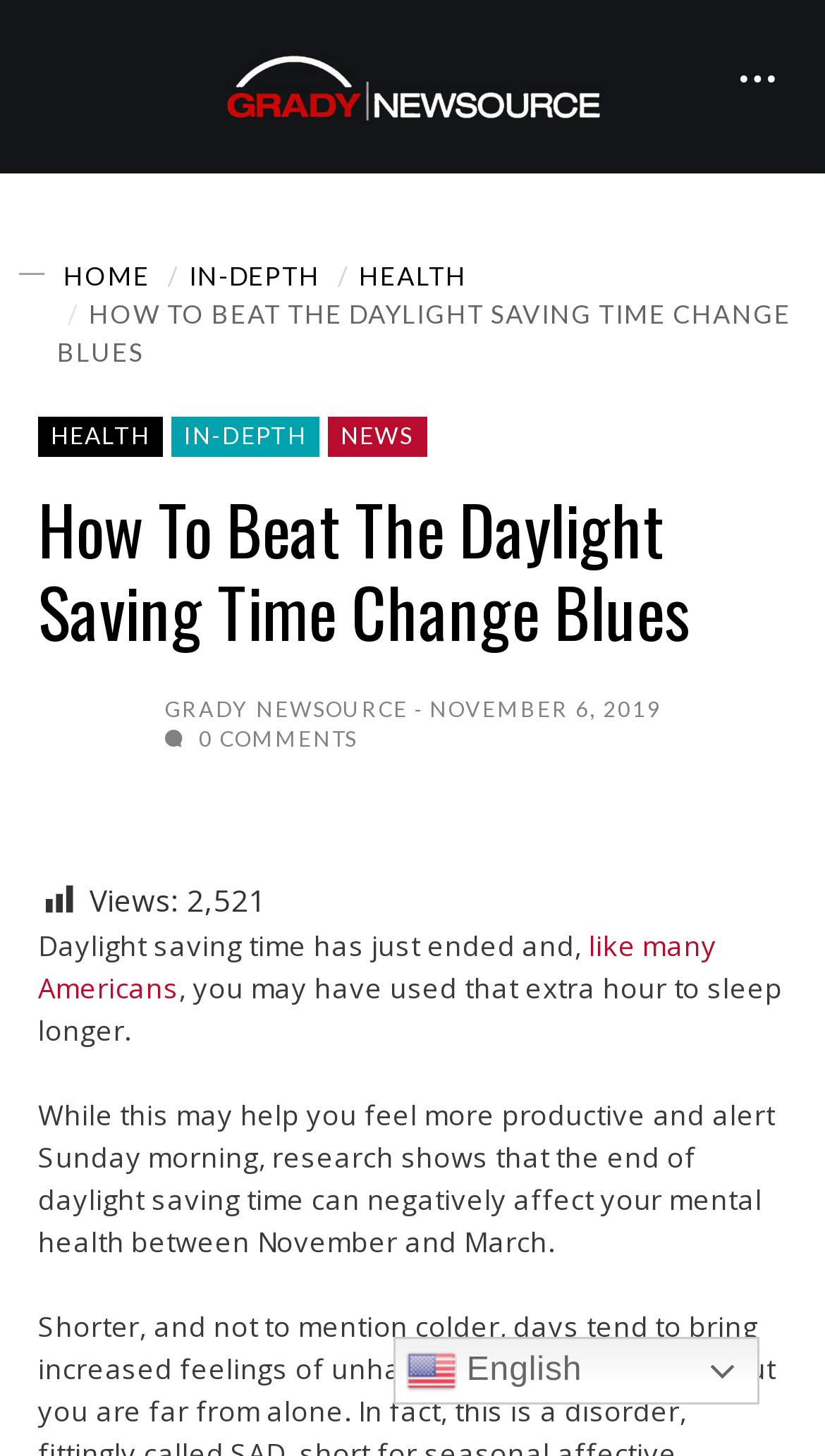What is the category of the current article?
Ensure your answer is thorough and detailed.

I found the category of the current article by looking at the top navigation menu, where I saw a link with the text 'HEALTH' highlighted, indicating that it is the current category.